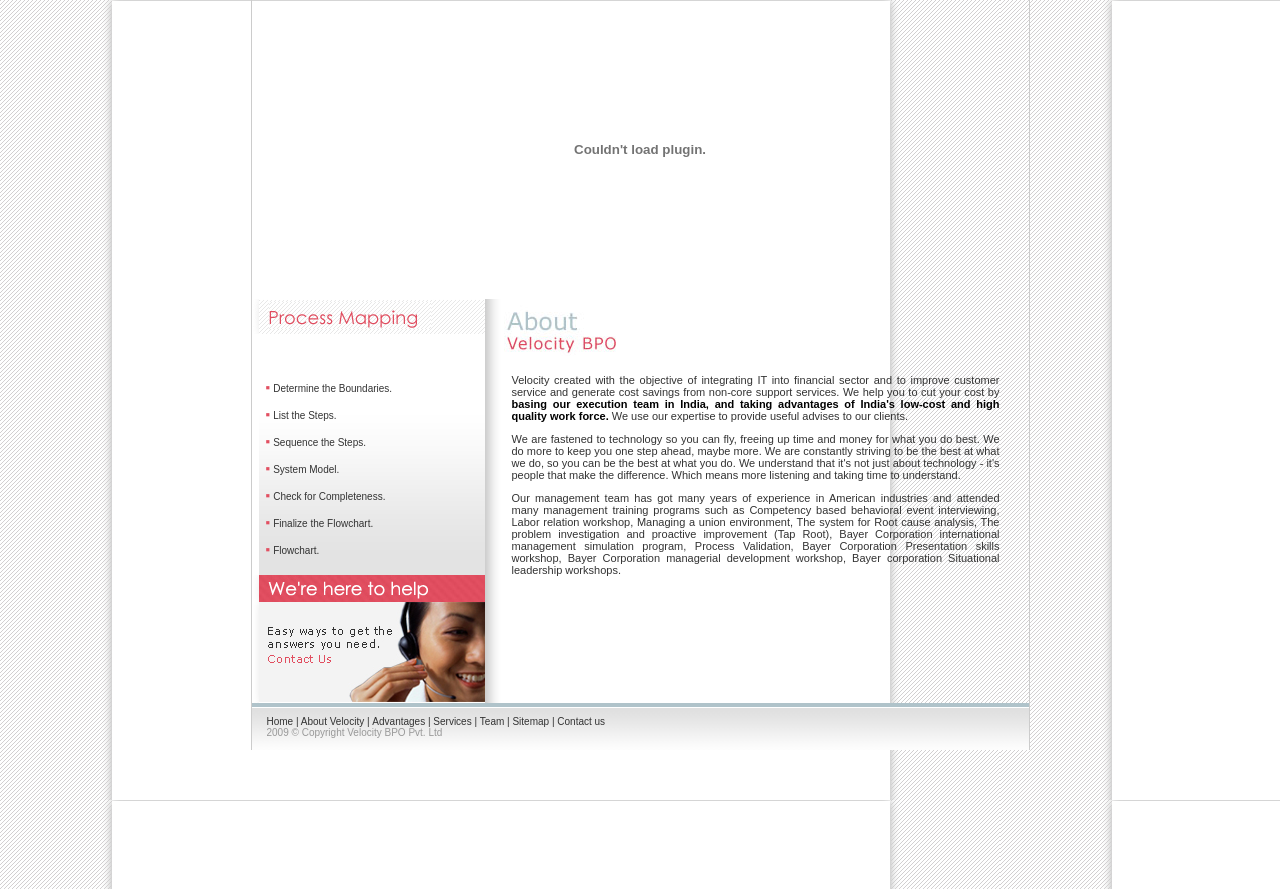Where is Velocity's execution team based?
Using the visual information from the image, give a one-word or short-phrase answer.

India